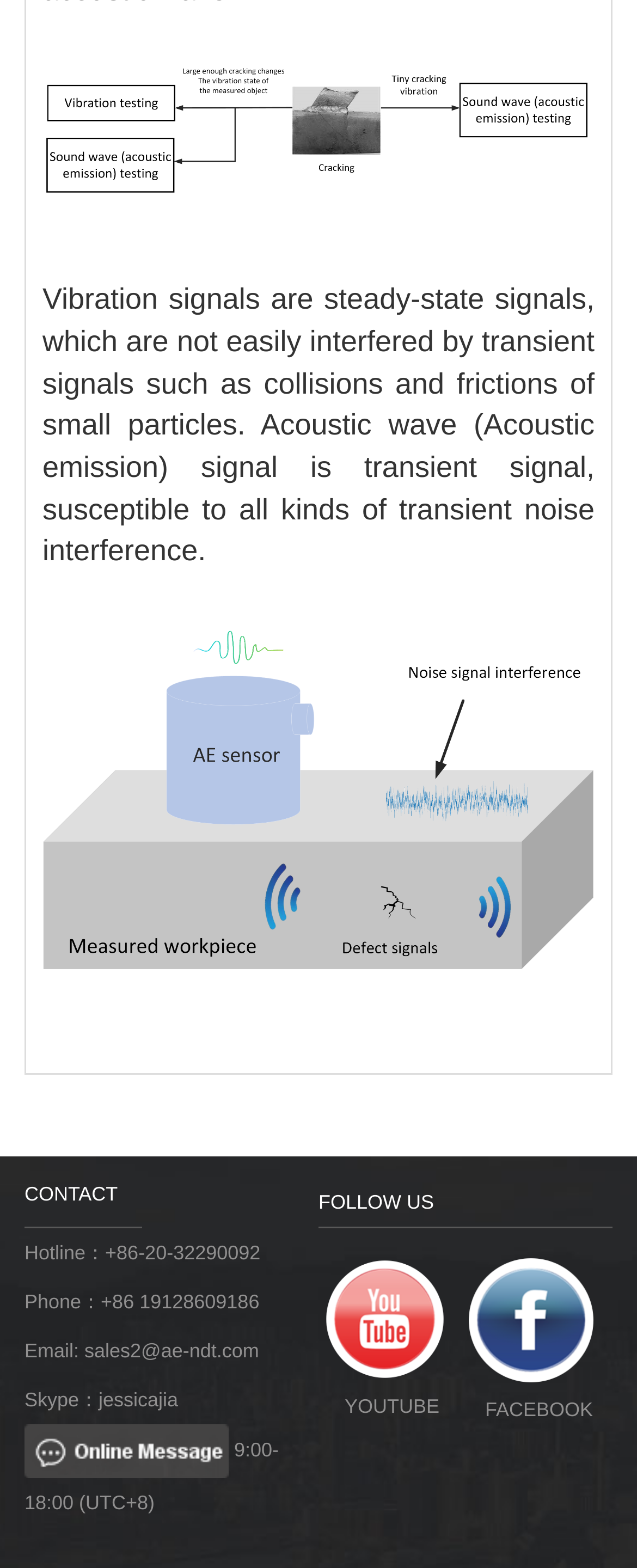Provide a short answer to the following question with just one word or phrase: What is the hotline number?

+86-20-32290092